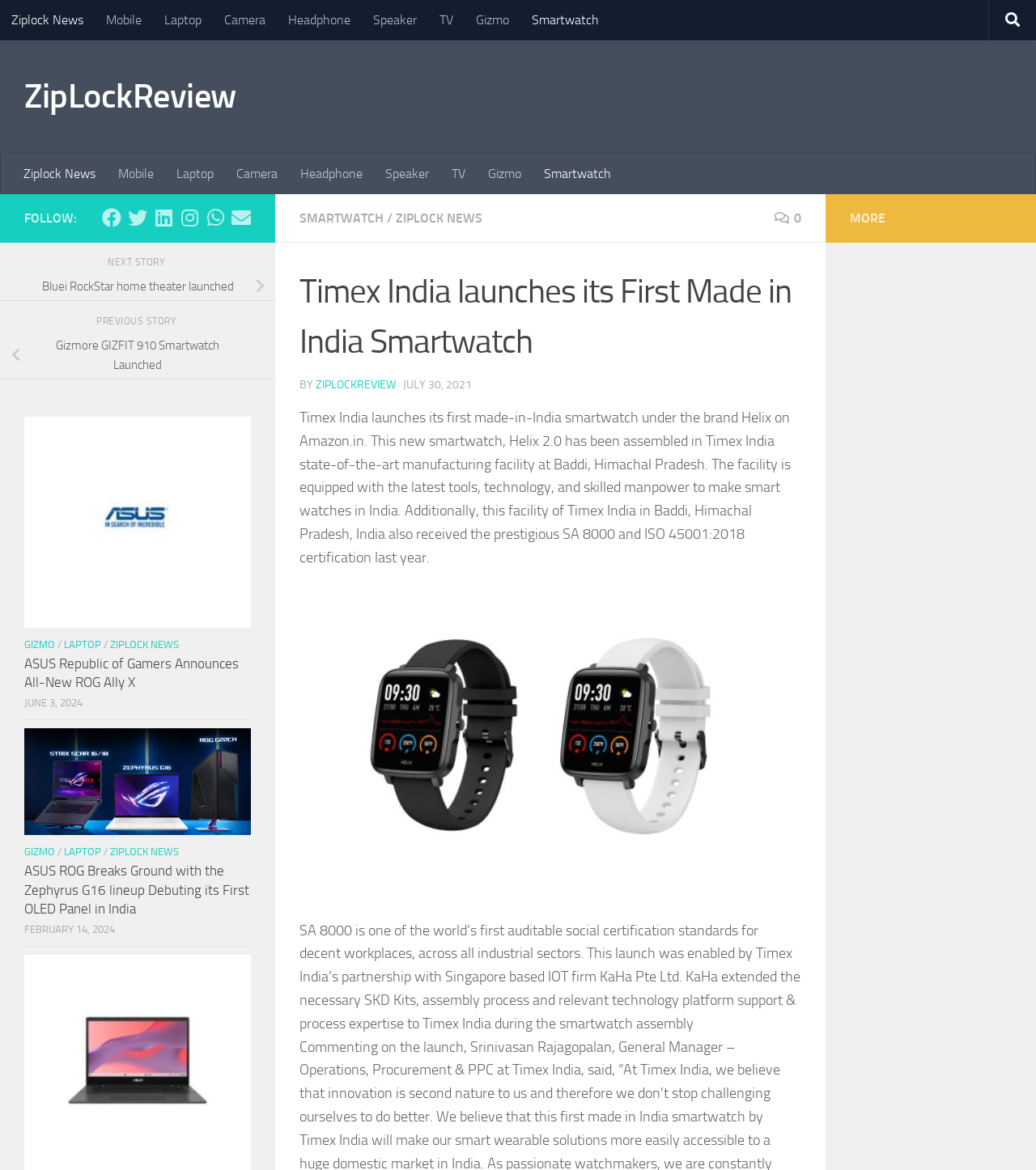Respond with a single word or phrase:
What is the date of the article?

JULY 30, 2021